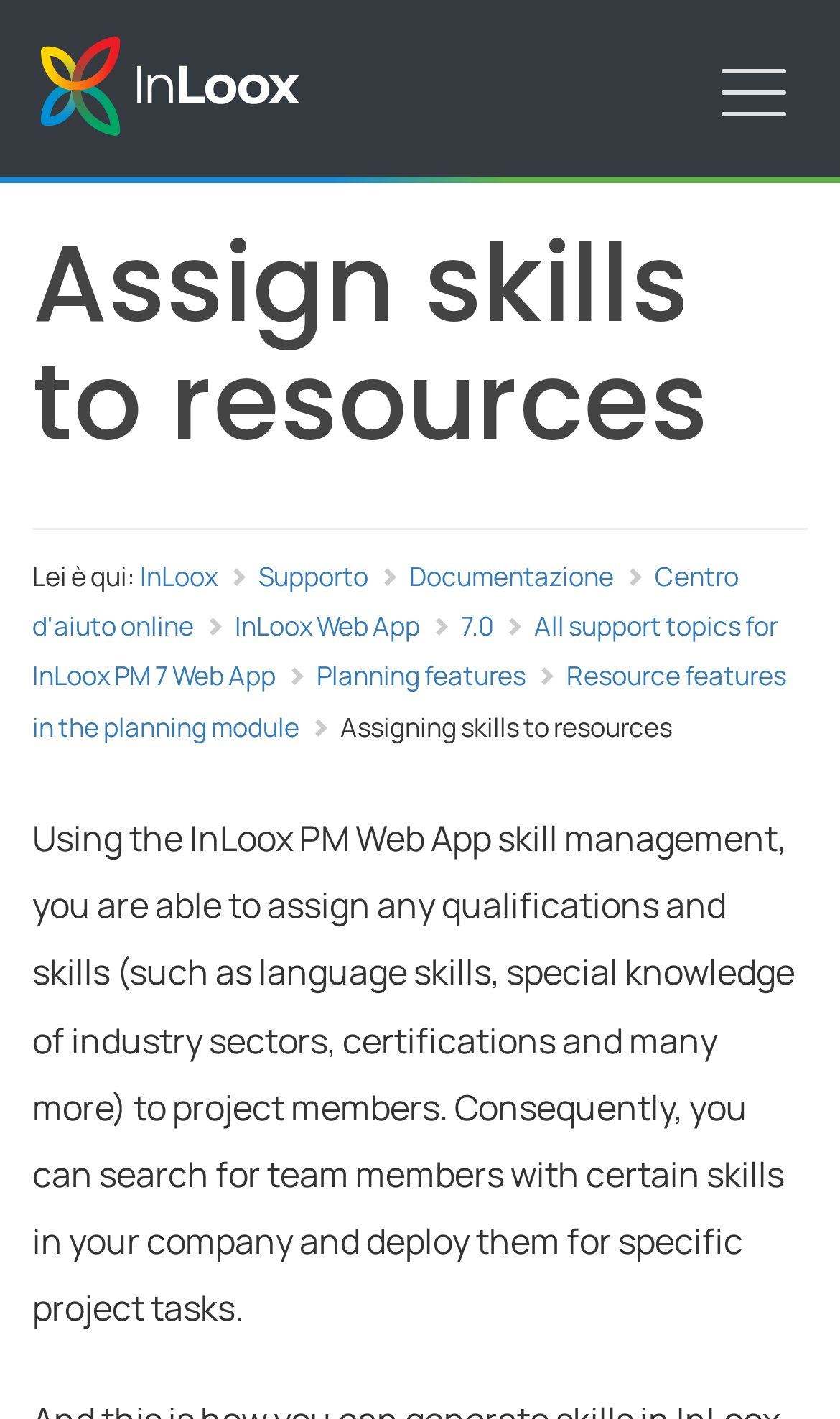Find the bounding box coordinates of the clickable region needed to perform the following instruction: "Learn about planning features". The coordinates should be provided as four float numbers between 0 and 1, i.e., [left, top, right, bottom].

[0.377, 0.464, 0.626, 0.489]